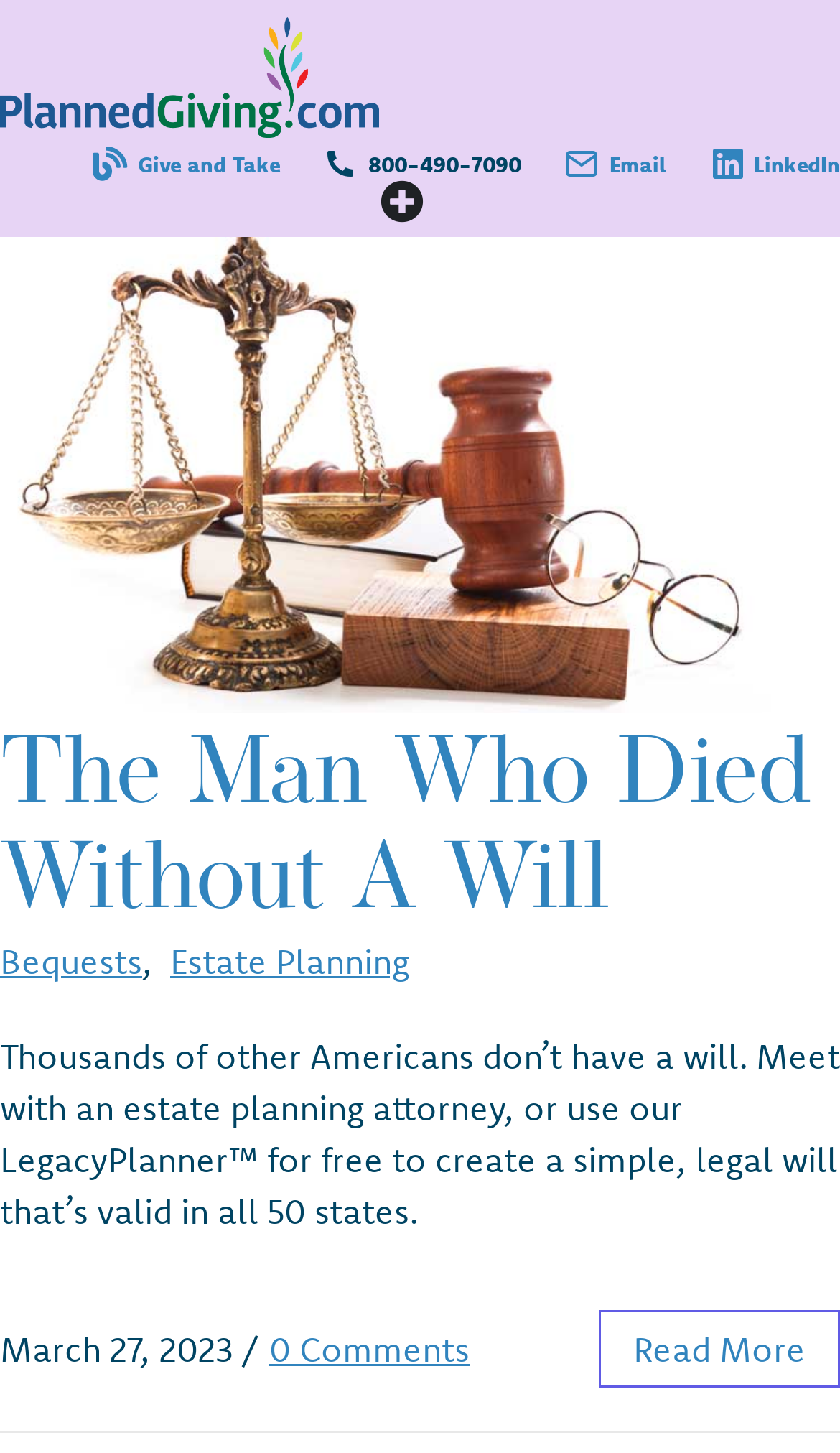Provide a one-word or short-phrase answer to the question:
How many links are in the top section?

4